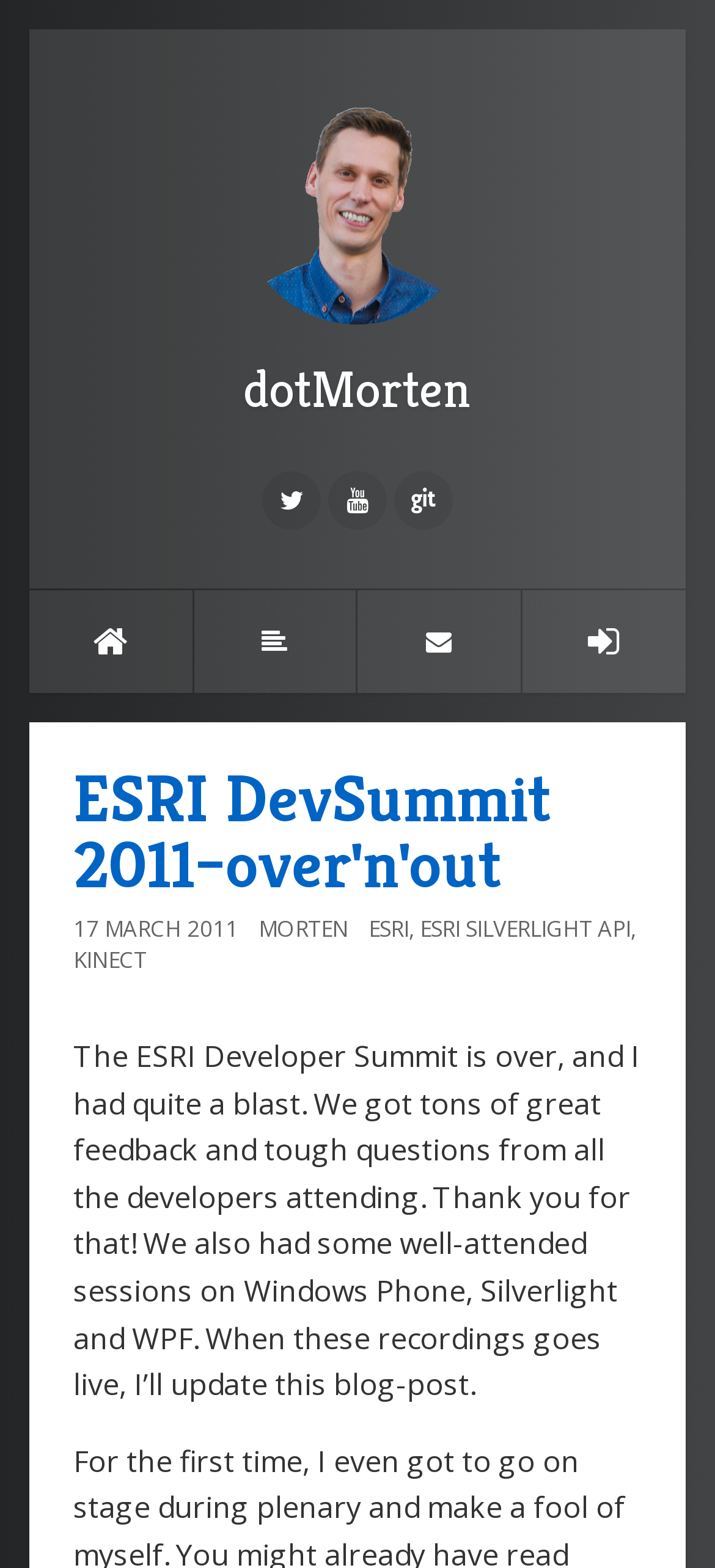Answer the question in one word or a short phrase:
What is the topic of the well-attended sessions?

Windows Phone, Silverlight and WPF